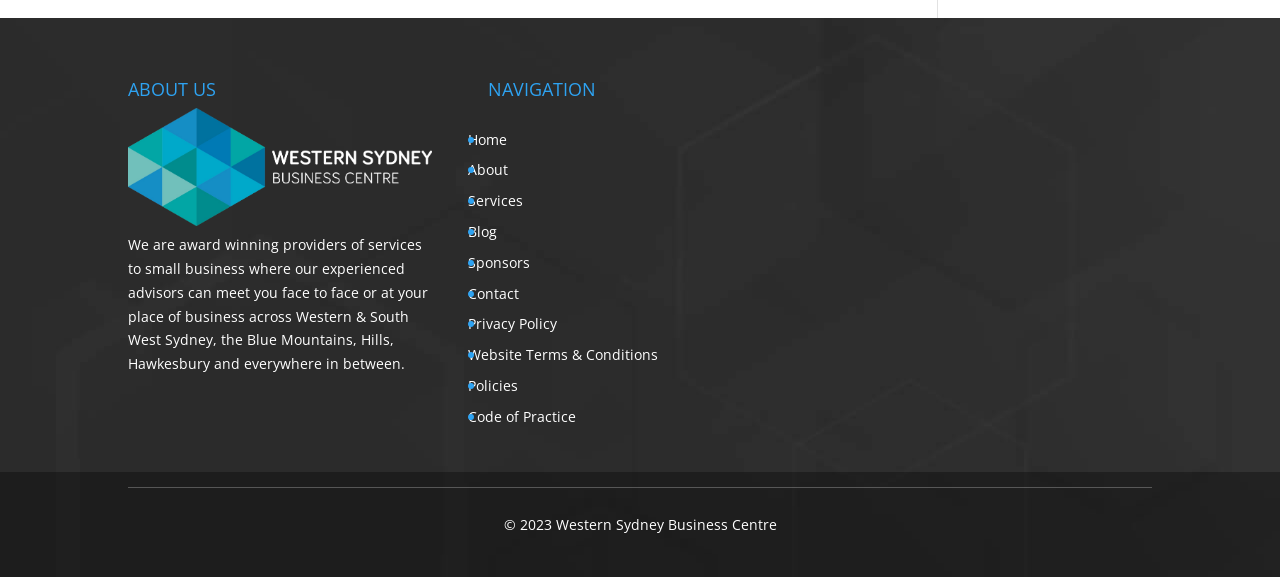Determine the bounding box coordinates of the clickable area required to perform the following instruction: "Check the news dated October 31, 2023". The coordinates should be represented as four float numbers between 0 and 1: [left, top, right, bottom].

None